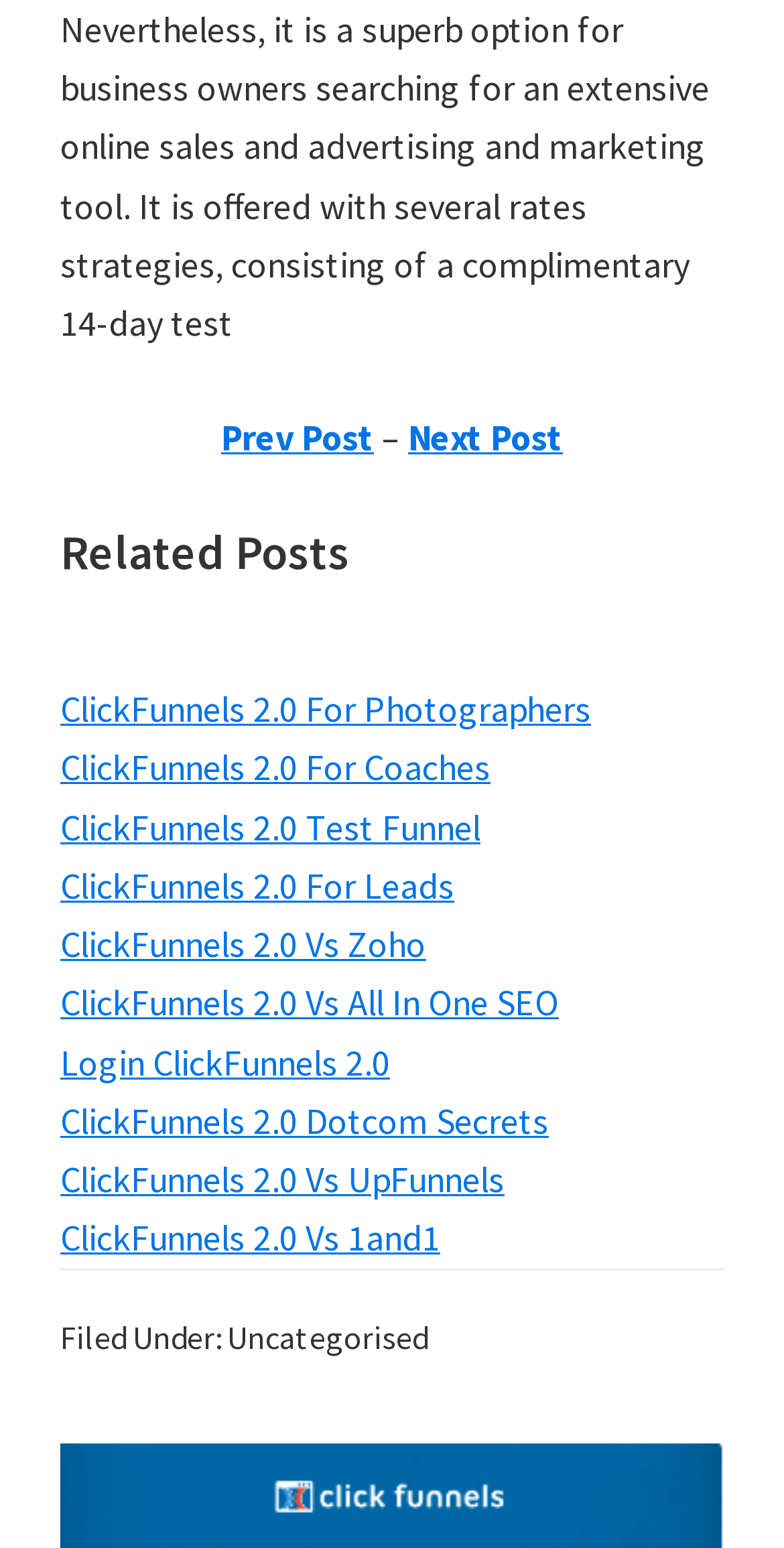What is the category of the post?
Based on the screenshot, answer the question with a single word or phrase.

Uncategorised